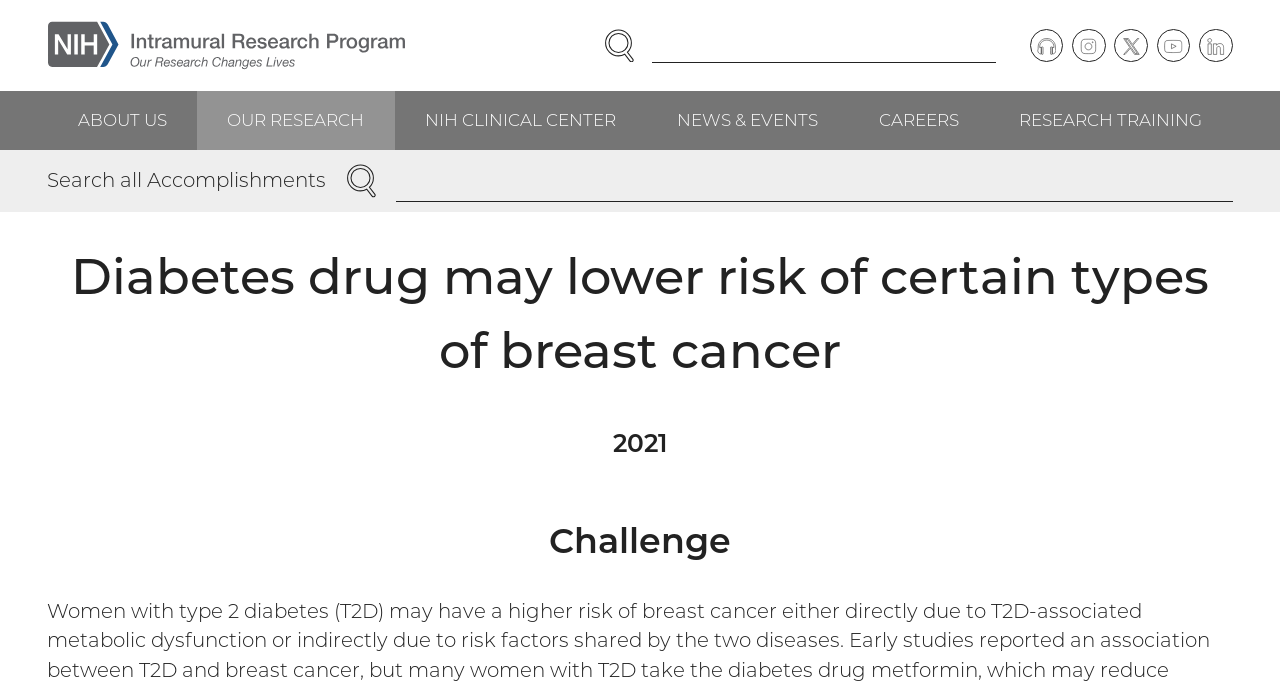Generate a comprehensive description of the webpage.

The webpage is about the NIH Intramural Research Program, with a focus on a specific research finding: "Diabetes drug may lower risk of certain types of breast cancer". 

At the top left of the page, there is a link to "Skip to main content". Next to it, there is a link to the NIH Intramural Research Program, accompanied by an image with the same description. 

On the top right, there is a search bar with a label "Enter Search Term(s):" and a "SEARCH" button. 

Below the search bar, there are social media links, including Podcast, Instagram, Twitter, YouTube, and LinkedIn, all aligned horizontally. 

The main navigation menu is located below the social media links, with options such as "ABOUT US", "OUR RESEARCH", "NIH CLINICAL CENTER", "NEWS & EVENTS", "CAREERS", and "RESEARCH TRAINING", all aligned horizontally. 

On the left side of the page, there is another search bar with a label "Search all Accomplishments" and a "SEARCH" button. 

The main content of the page is divided into sections. The first section has a heading "Diabetes drug may lower risk of certain types of breast cancer" and appears to be the main article. Below it, there is a section with the year "2021". 

The next section has a heading "Challenge", which seems to be related to the main article.